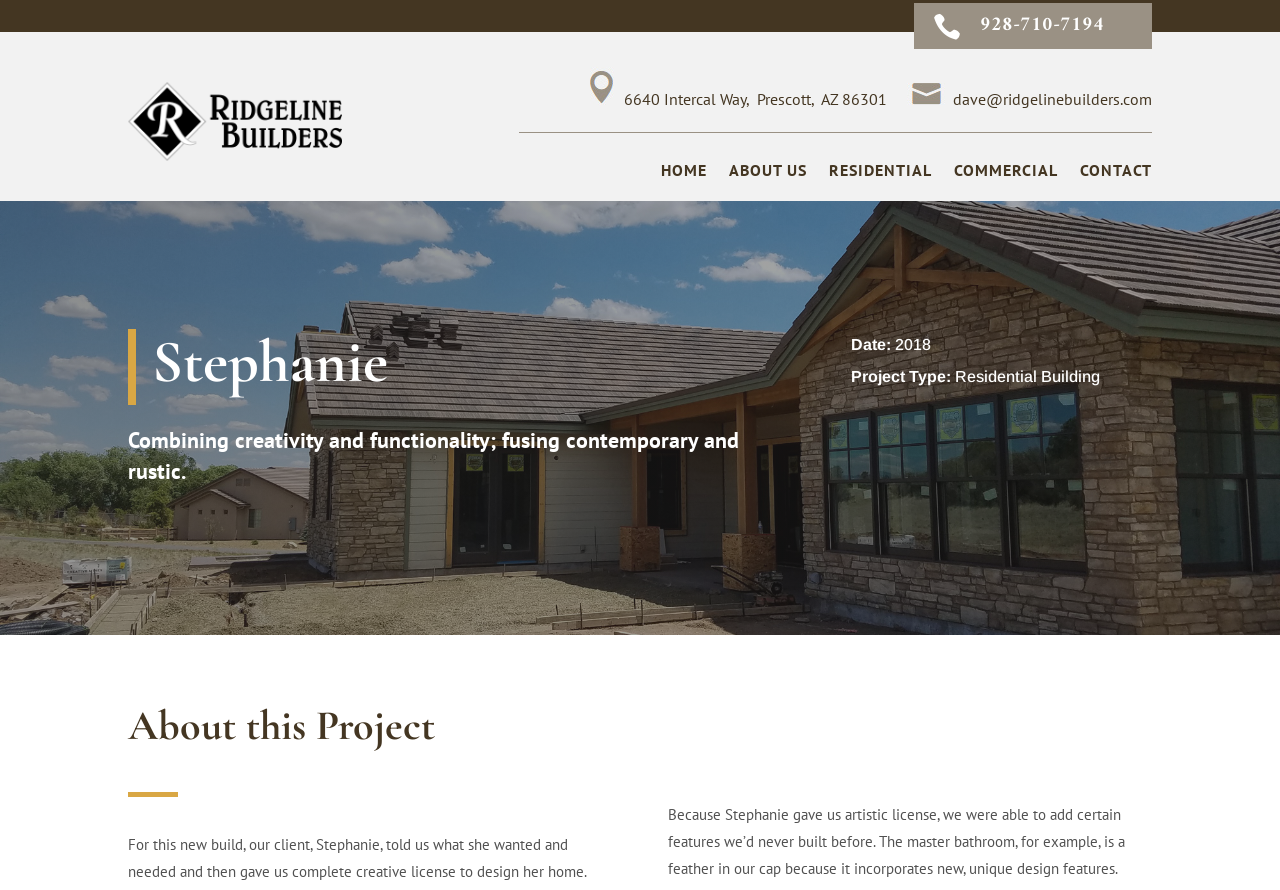What is the phone number of Ridgeline Builders?
Look at the screenshot and provide an in-depth answer.

I found the phone number by looking at the heading element with the text '928-710-7194' which is located in the top section of the webpage.